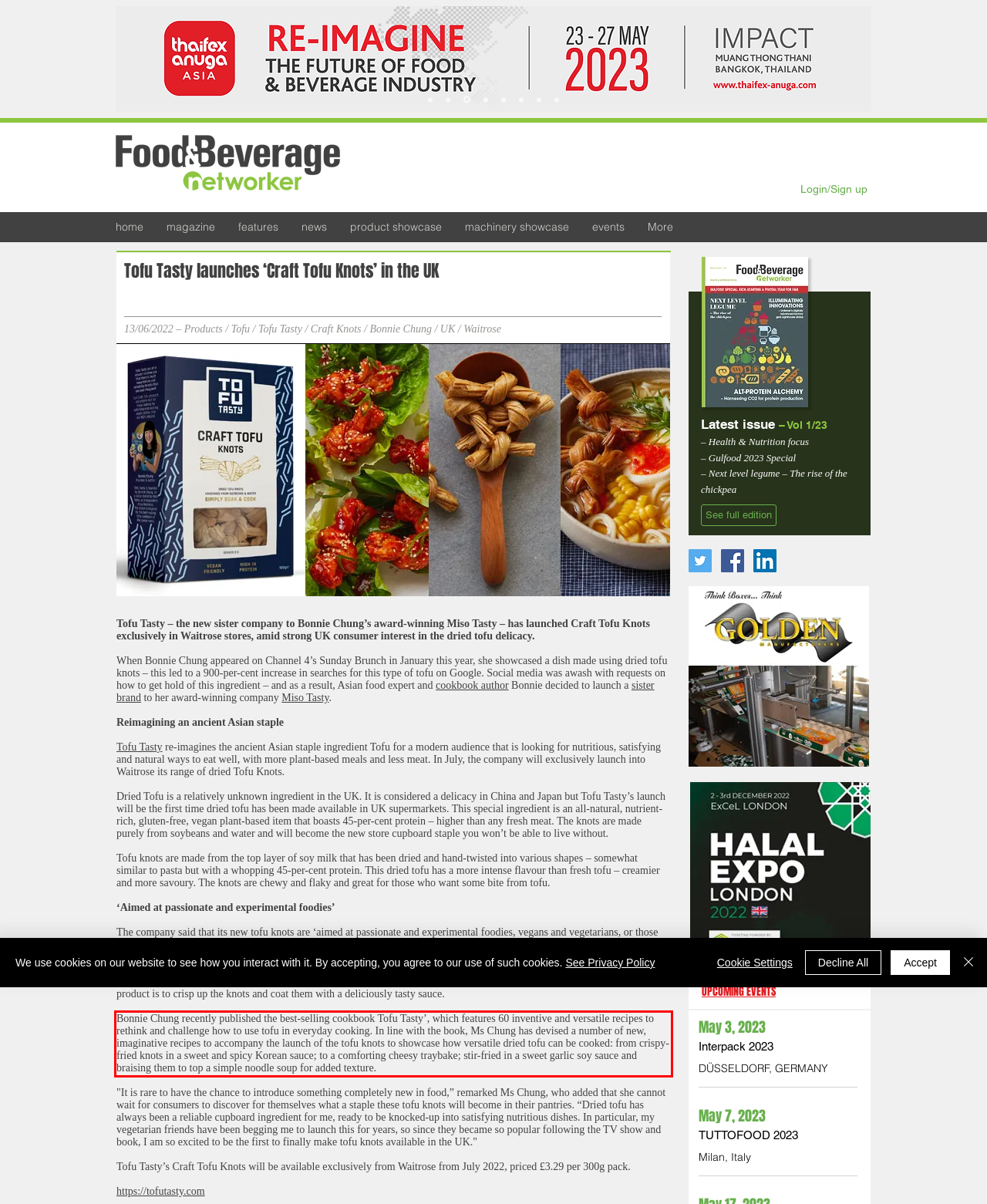There is a UI element on the webpage screenshot marked by a red bounding box. Extract and generate the text content from within this red box.

Bonnie Chung recently published the best-selling cookbook Tofu Tasty’, which features 60 inventive and versatile recipes to rethink and challenge how to use tofu in everyday cooking. In line with the book, Ms Chung has devised a number of new, imaginative recipes to accompany the launch of the tofu knots to showcase how versatile dried tofu can be cooked: from crispy-fried knots in a sweet and spicy Korean sauce; to a comforting cheesy traybake; stir-fried in a sweet garlic soy sauce and braising them to top a simple noodle soup for added texture.